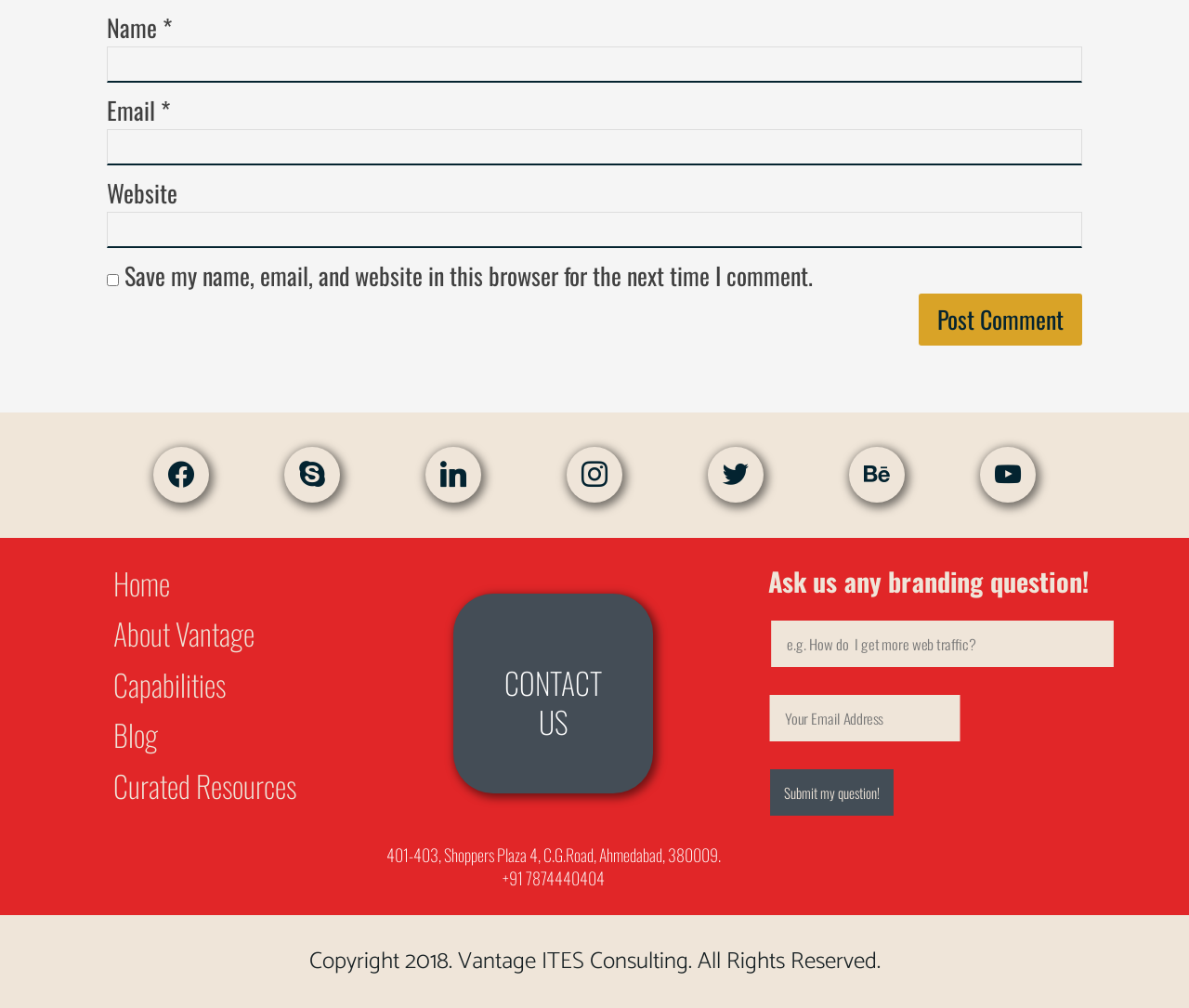Identify the bounding box coordinates of the clickable region required to complete the instruction: "Visit the Facebook page". The coordinates should be given as four float numbers within the range of 0 and 1, i.e., [left, top, right, bottom].

[0.129, 0.449, 0.176, 0.485]